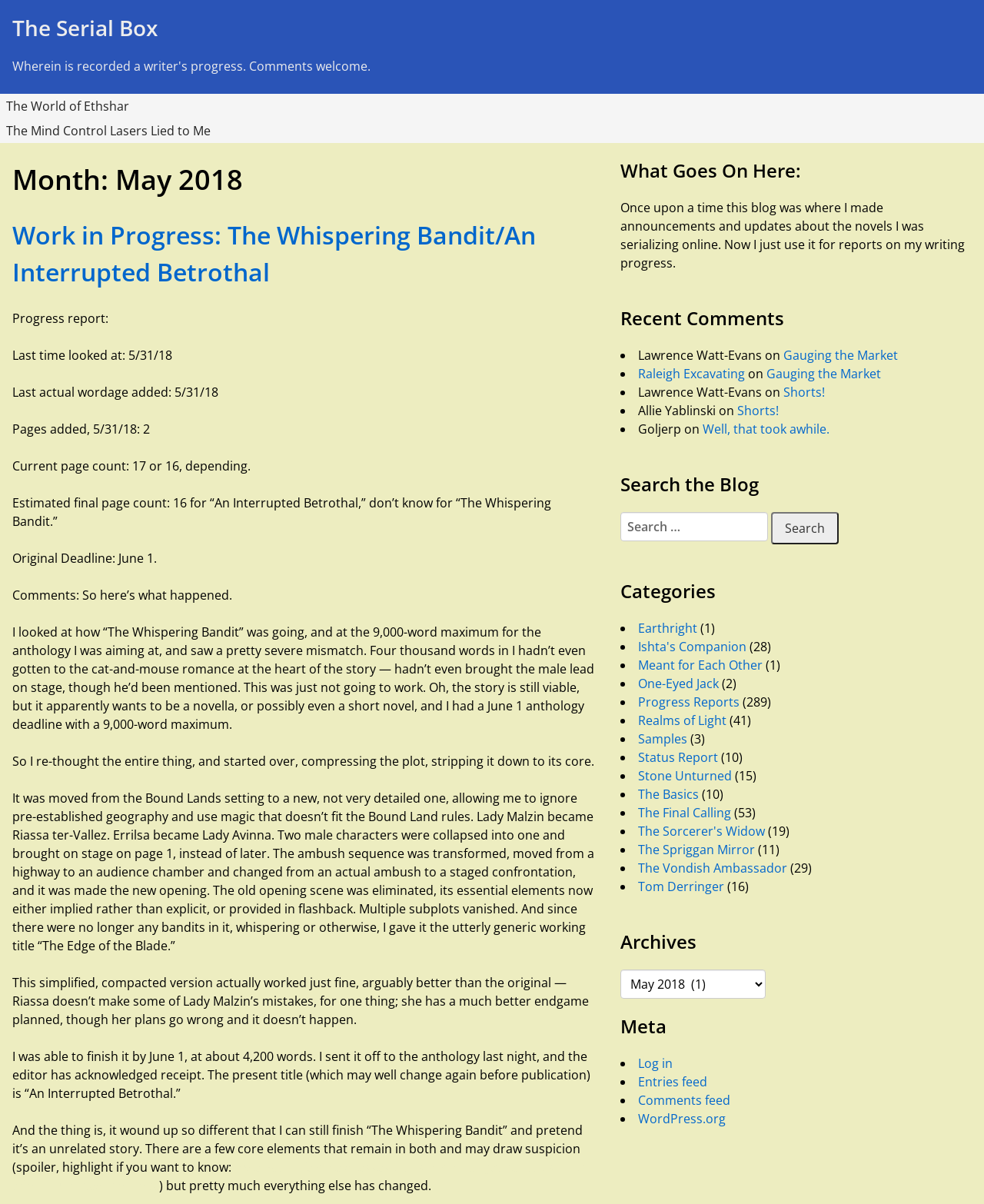Please identify the webpage's heading and generate its text content.

The Serial Box